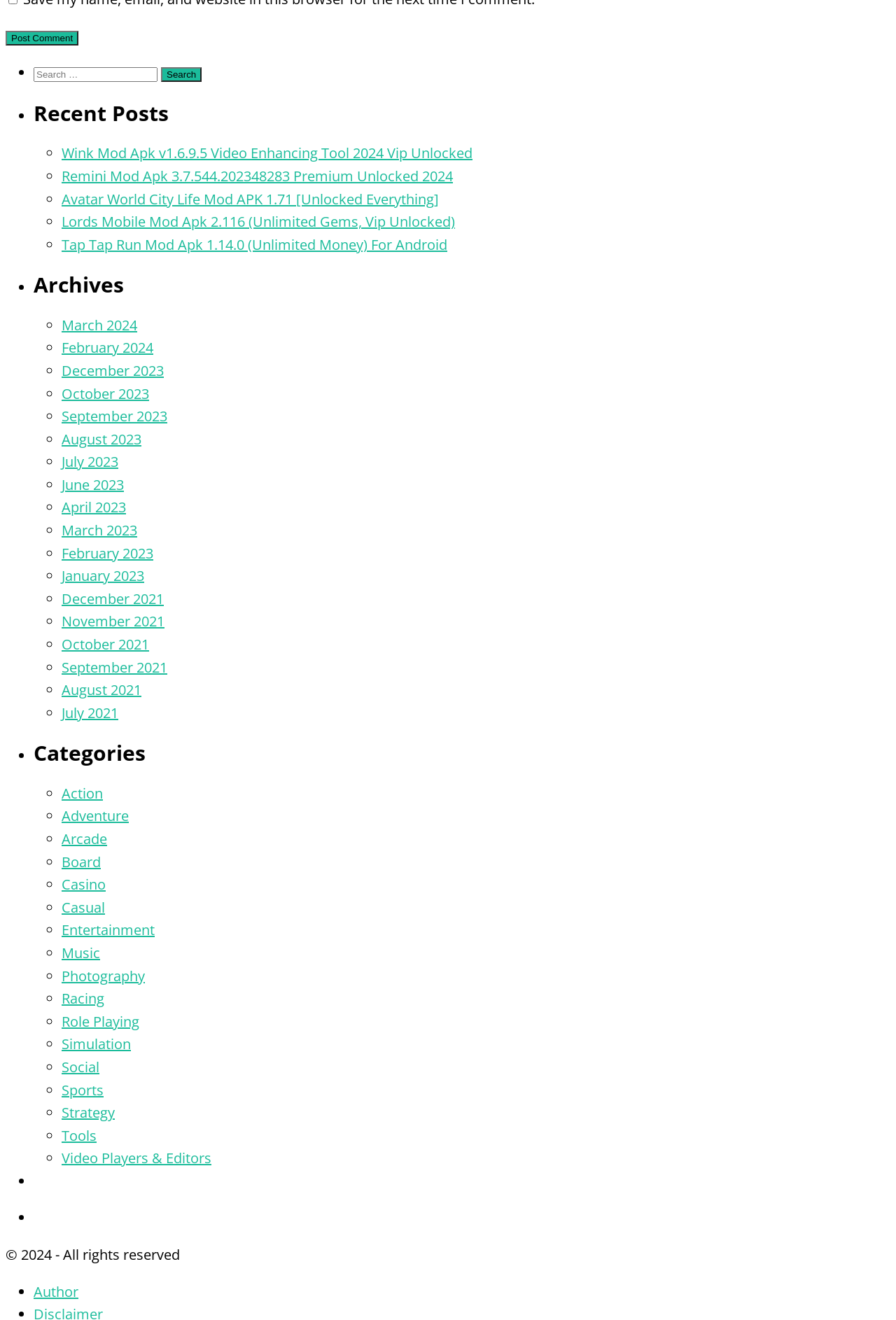What is the earliest month listed in the archives?
Using the image, give a concise answer in the form of a single word or short phrase.

December 2021